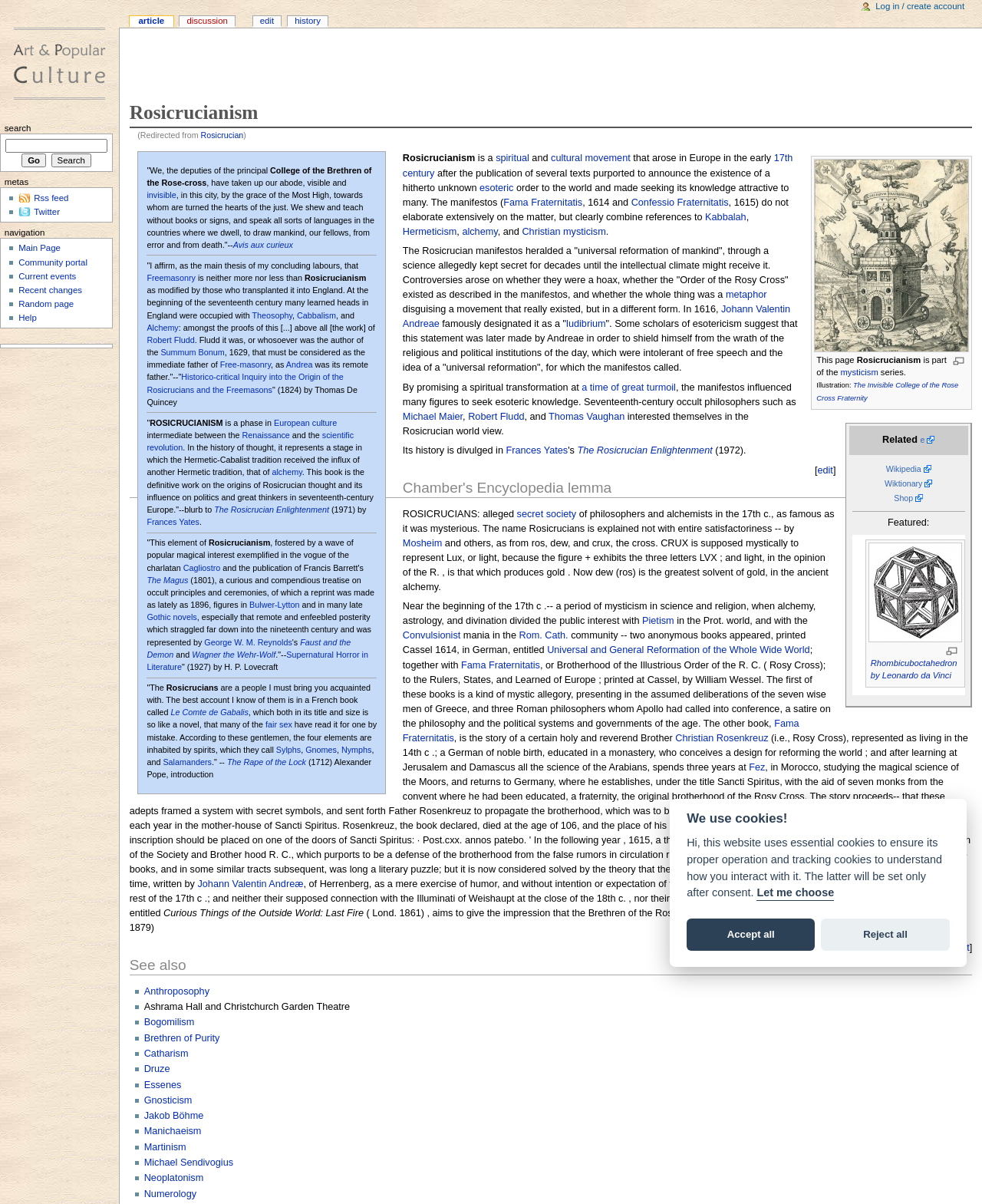What is the topic of the webpage?
Please respond to the question with a detailed and well-explained answer.

The webpage is about Rosicrucianism, which is evident from the heading 'Rosicrucianism' at the top of the page and the various quotes and texts discussing the topic throughout the page.